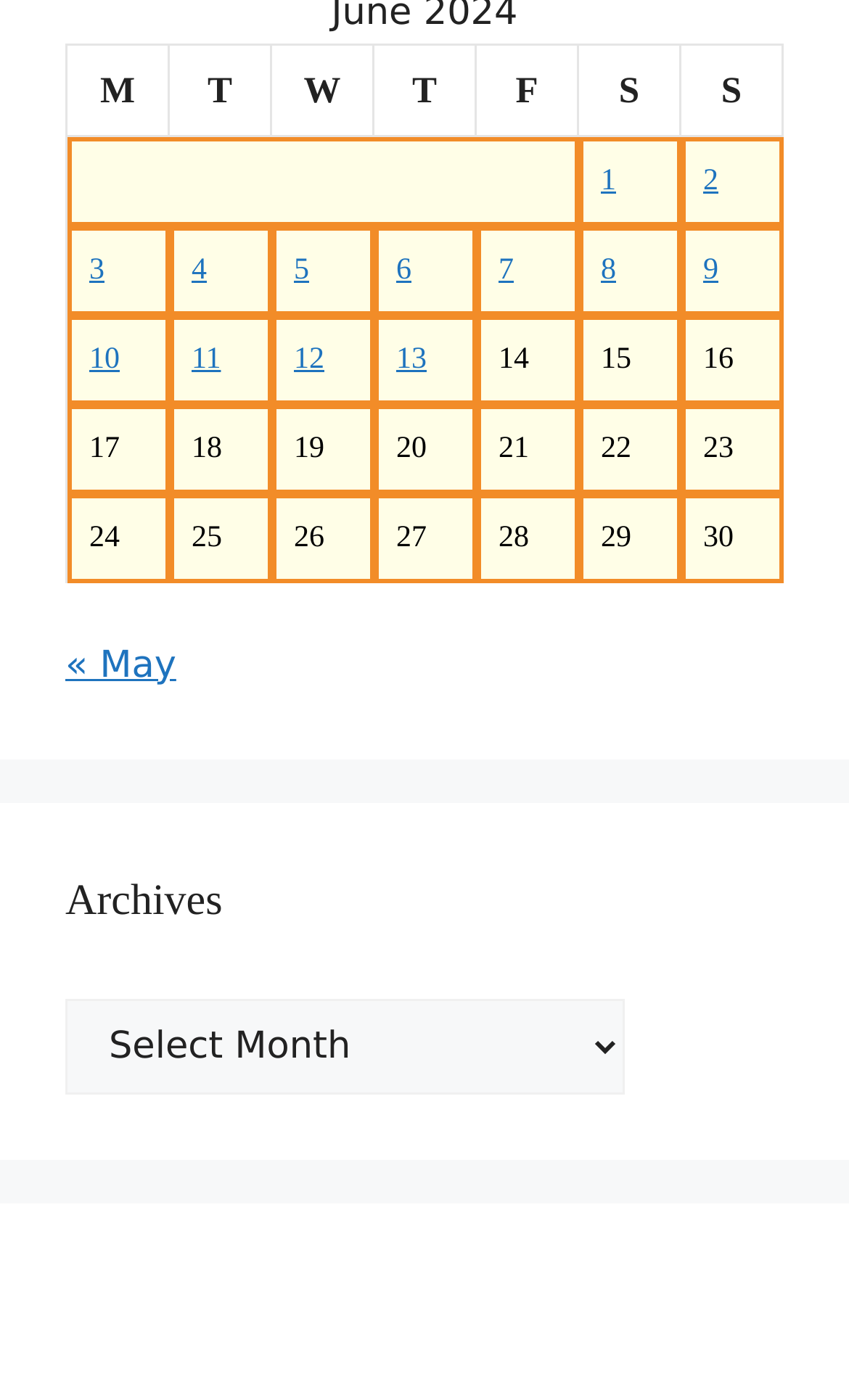Find the bounding box coordinates of the element's region that should be clicked in order to follow the given instruction: "Click on the 'Posts published on June 10, 2024' link". The coordinates should consist of four float numbers between 0 and 1, i.e., [left, top, right, bottom].

[0.105, 0.246, 0.141, 0.269]